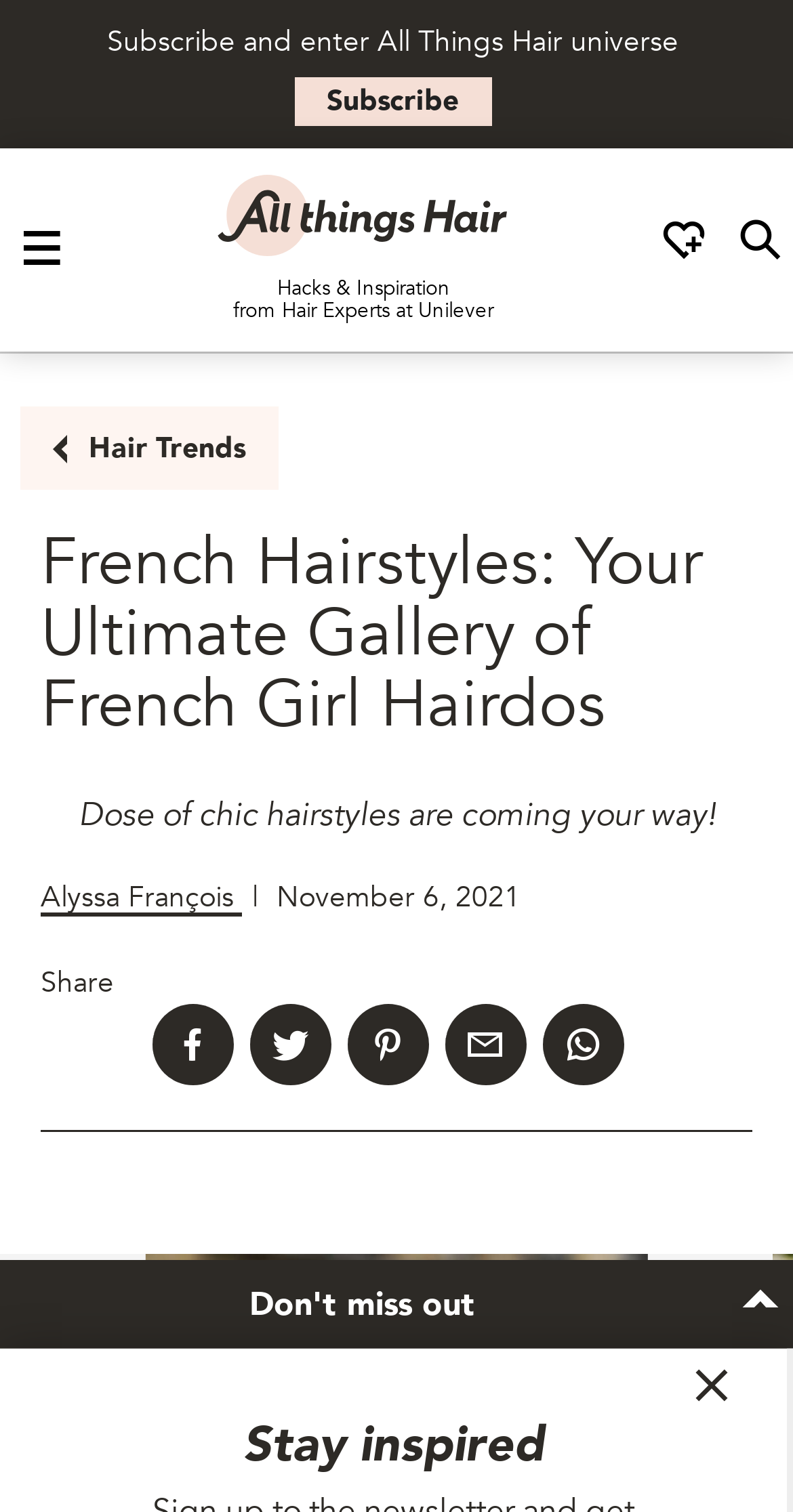Find and specify the bounding box coordinates that correspond to the clickable region for the instruction: "Subscribe to All Things Hair universe".

[0.371, 0.052, 0.619, 0.083]